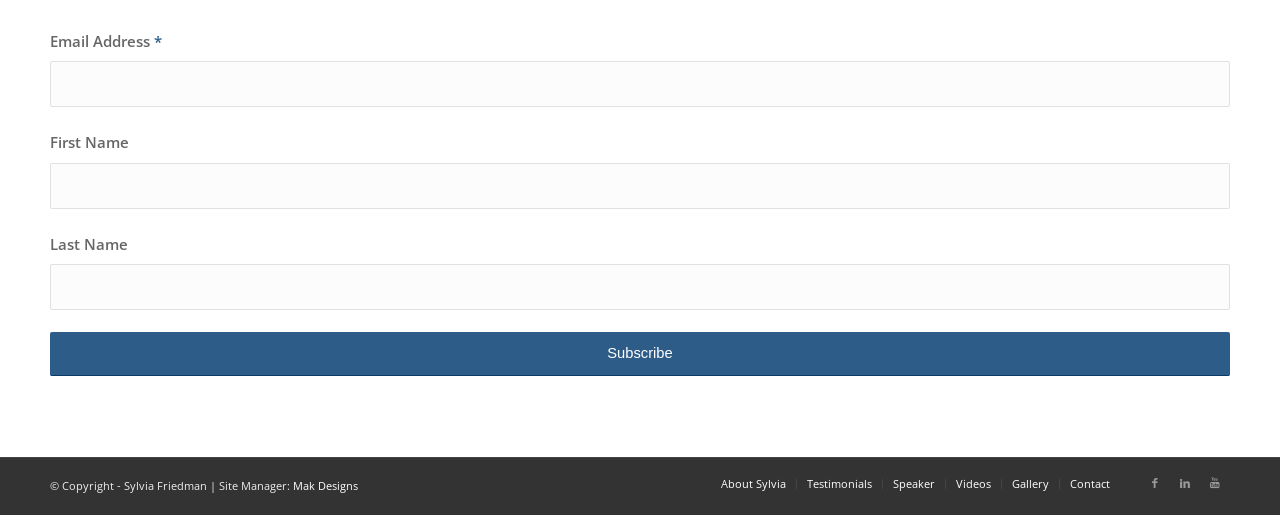For the element described, predict the bounding box coordinates as (top-left x, top-left y, bottom-right x, bottom-right y). All values should be between 0 and 1. Element description: Testimonials

[0.63, 0.925, 0.681, 0.954]